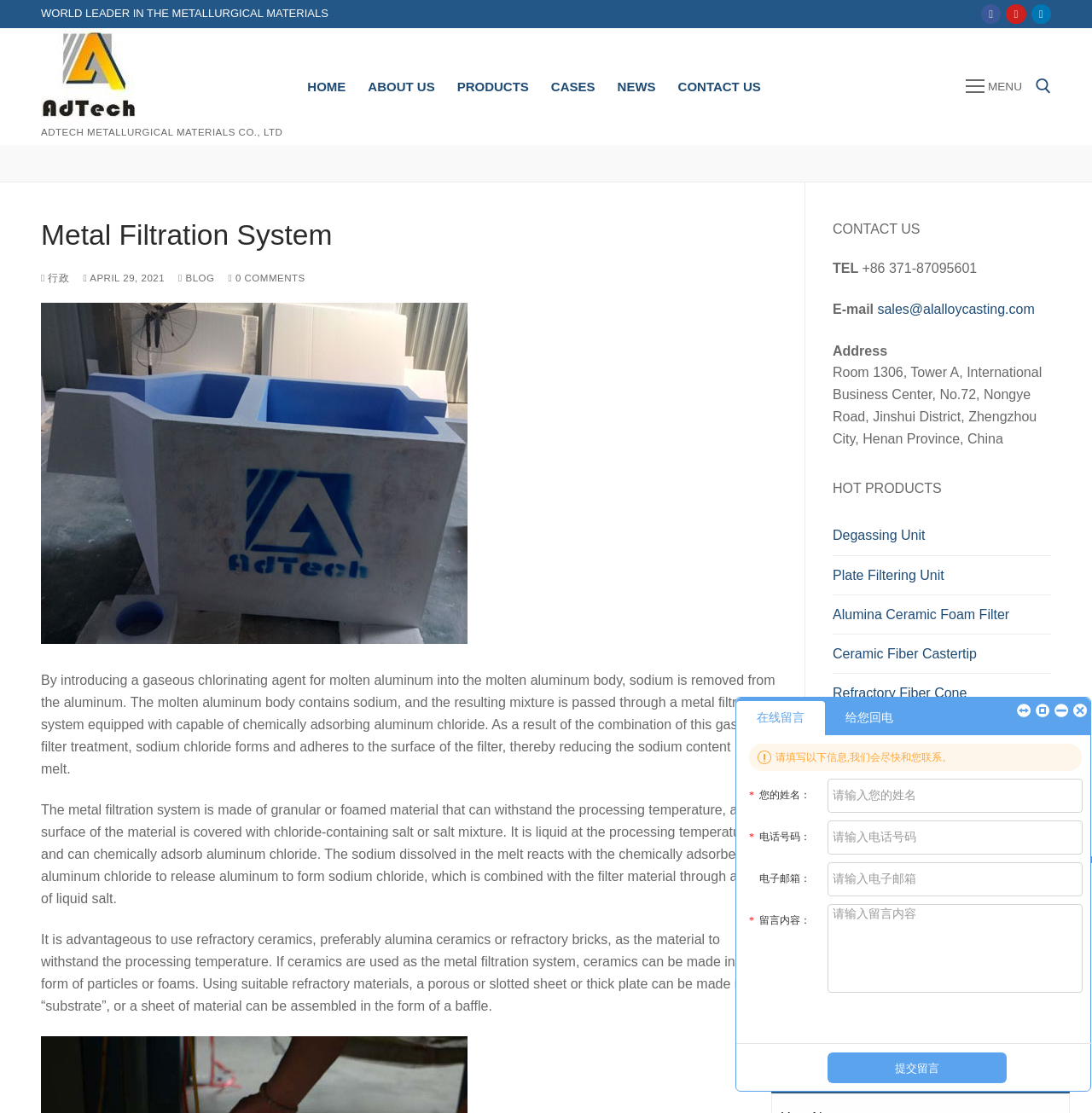Highlight the bounding box coordinates of the element you need to click to perform the following instruction: "Click on the LINUX link."

None